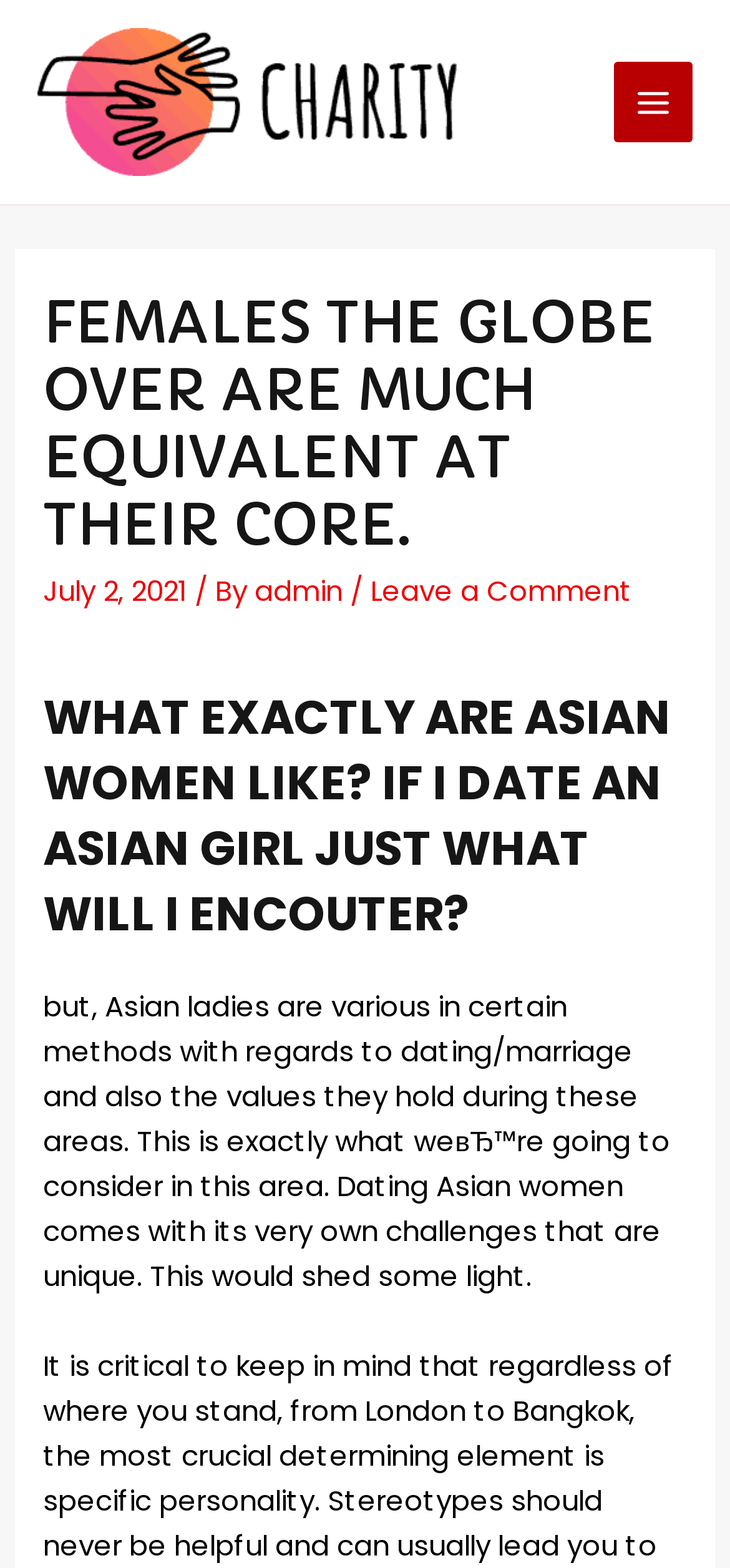Is the main menu expanded?
Please provide a single word or phrase based on the screenshot.

False